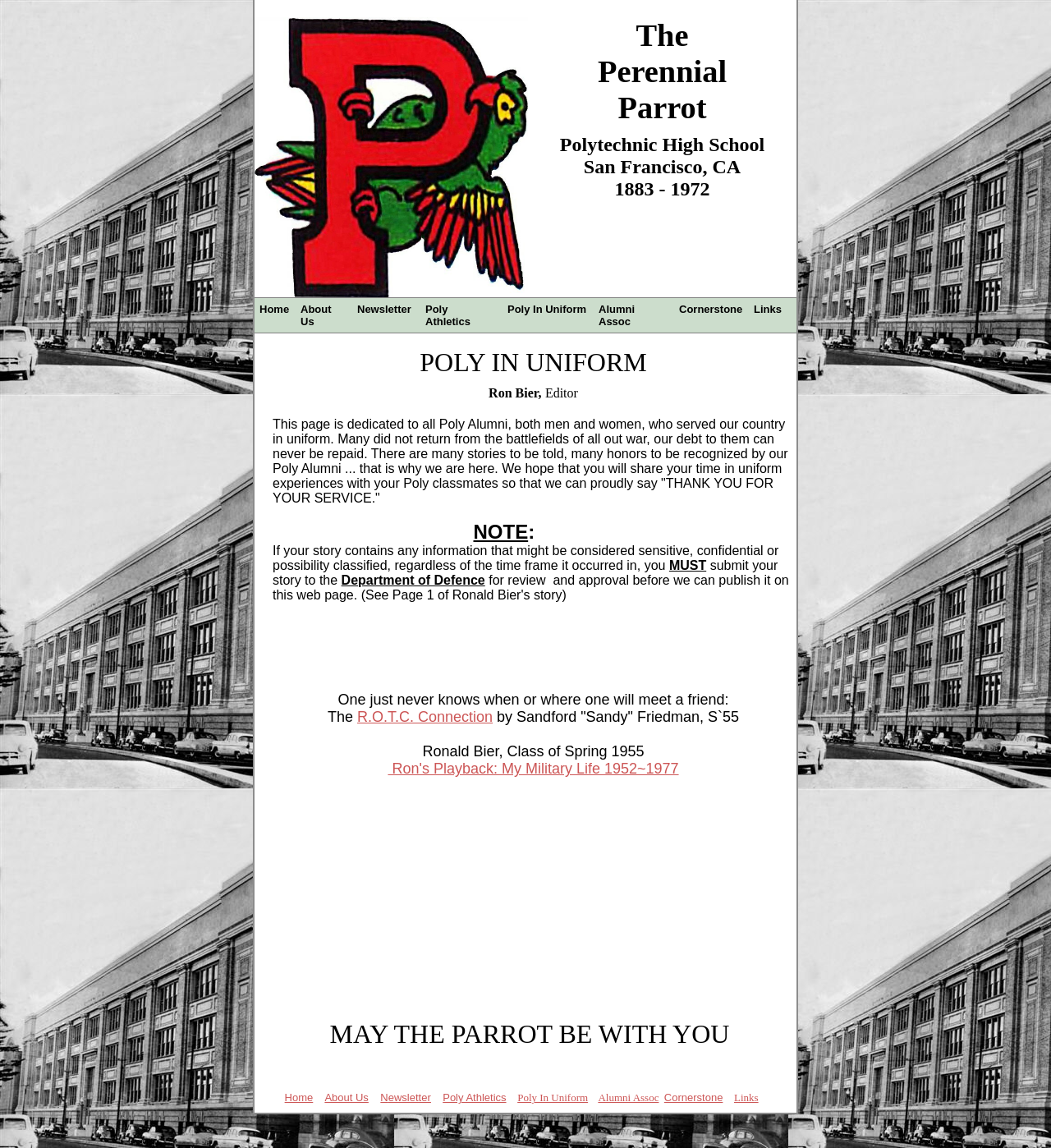Determine the bounding box coordinates for the UI element matching this description: "Top".

None